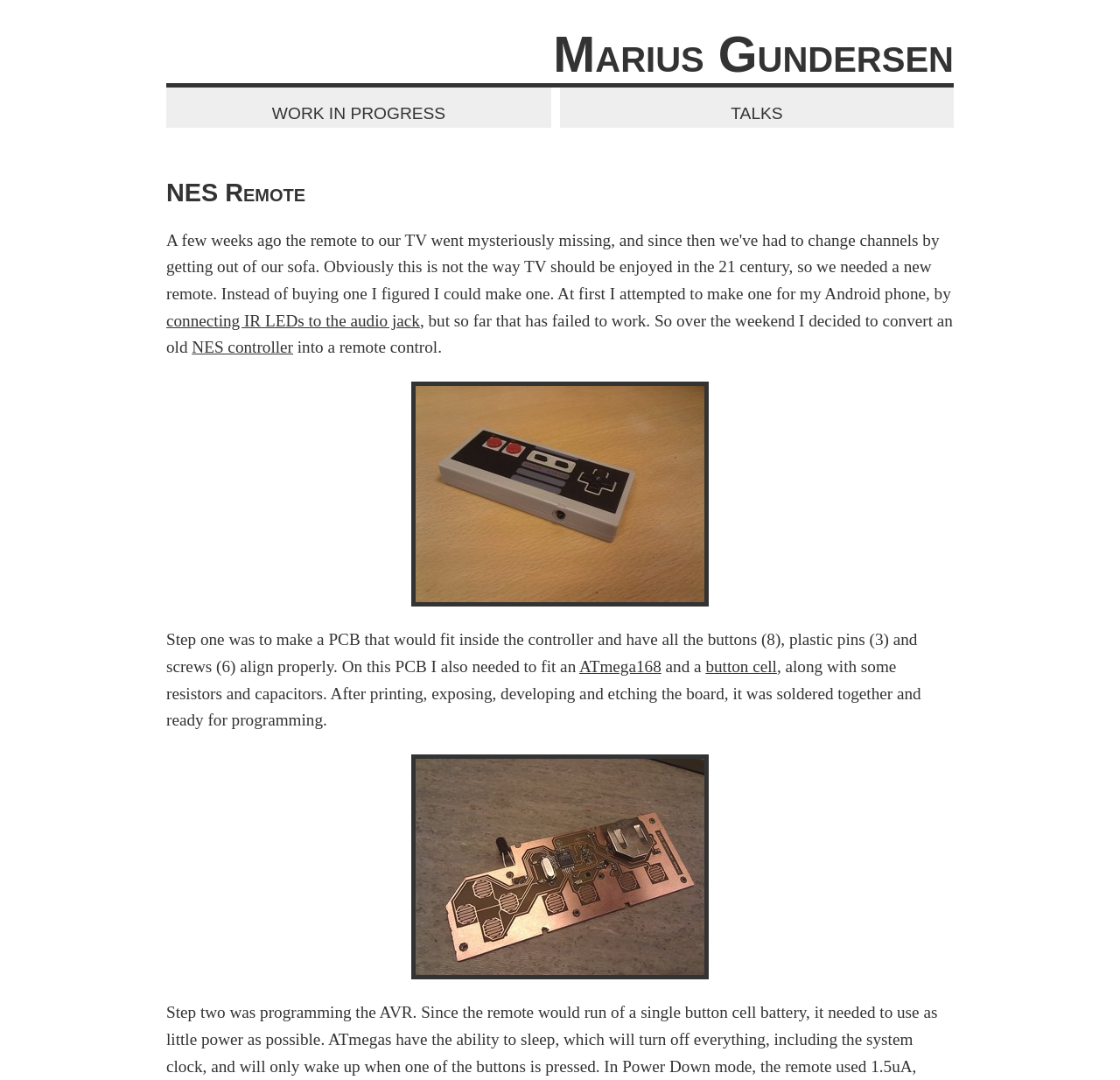Locate the bounding box for the described UI element: "ATmega168". Ensure the coordinates are four float numbers between 0 and 1, formatted as [left, top, right, bottom].

[0.517, 0.609, 0.59, 0.626]